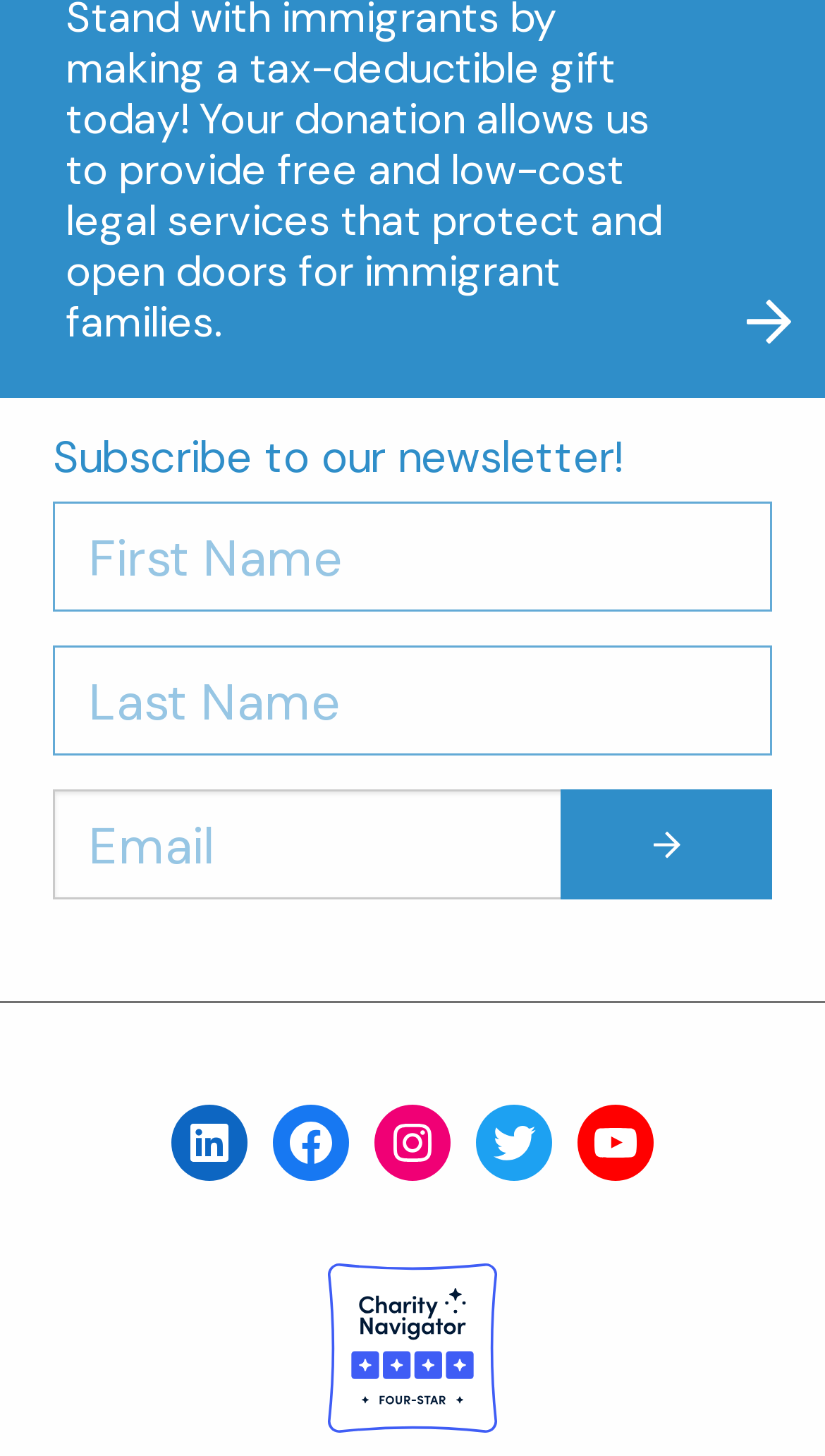With reference to the screenshot, provide a detailed response to the question below:
What is the badge displayed at the bottom?

The webpage has a figure element at the bottom with an image of a badge. The badge is identified as the 'Charity Navigator Badge', which suggests that the organization is a charity and has been rated by Charity Navigator.